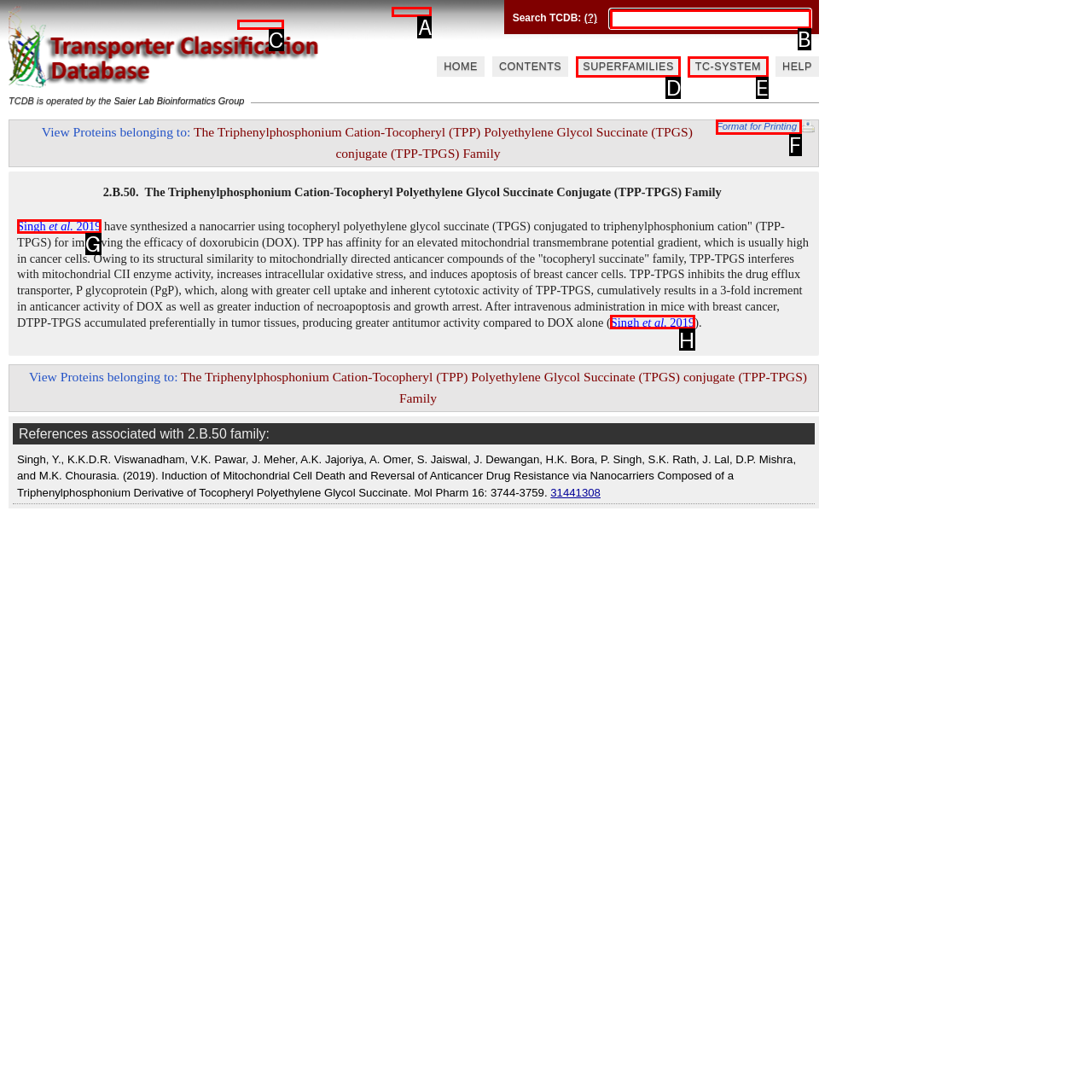Choose the option that aligns with the description: Superfamilies
Respond with the letter of the chosen option directly.

D